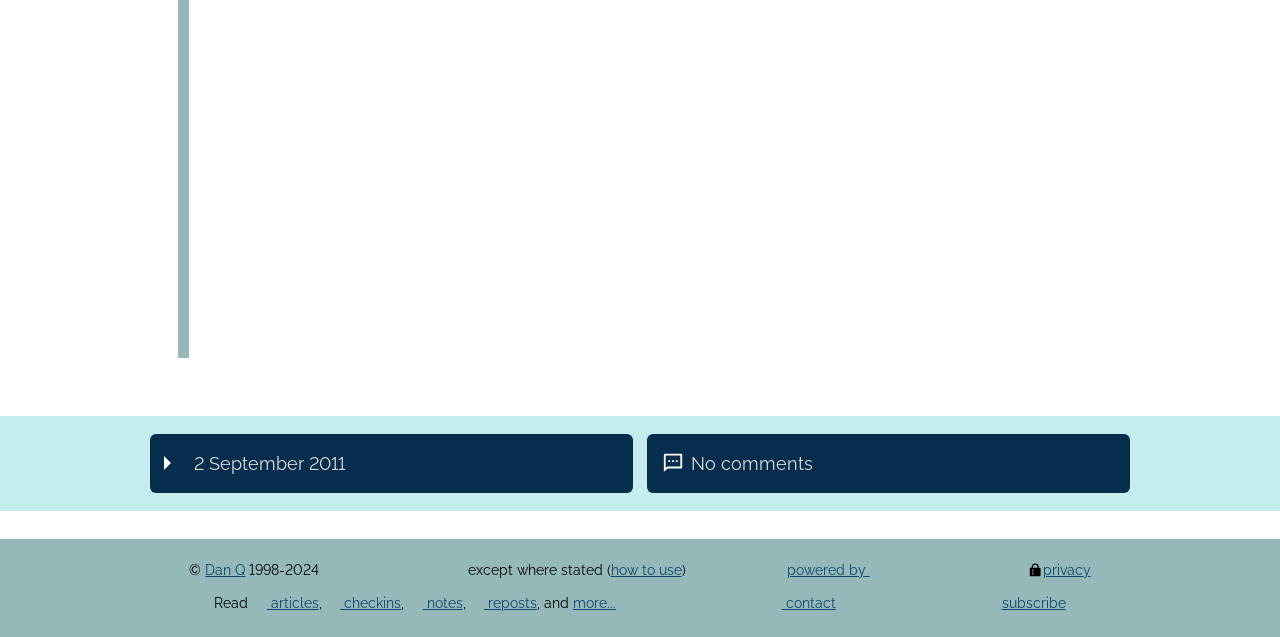Please provide the bounding box coordinates for the element that needs to be clicked to perform the instruction: "Click the link to read articles". The coordinates must consist of four float numbers between 0 and 1, formatted as [left, top, right, bottom].

[0.197, 0.932, 0.249, 0.959]